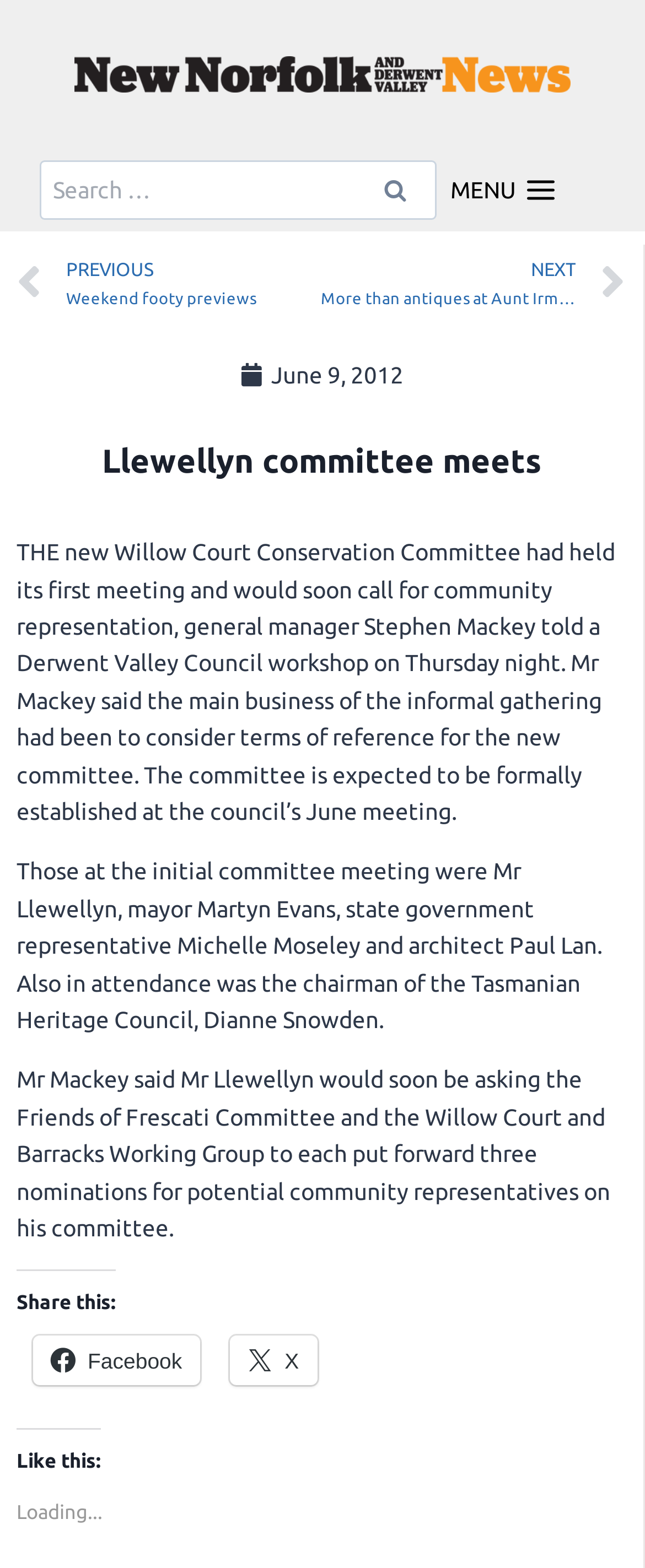Highlight the bounding box coordinates of the element that should be clicked to carry out the following instruction: "Open menu". The coordinates must be given as four float numbers ranging from 0 to 1, i.e., [left, top, right, bottom].

[0.677, 0.104, 0.973, 0.139]